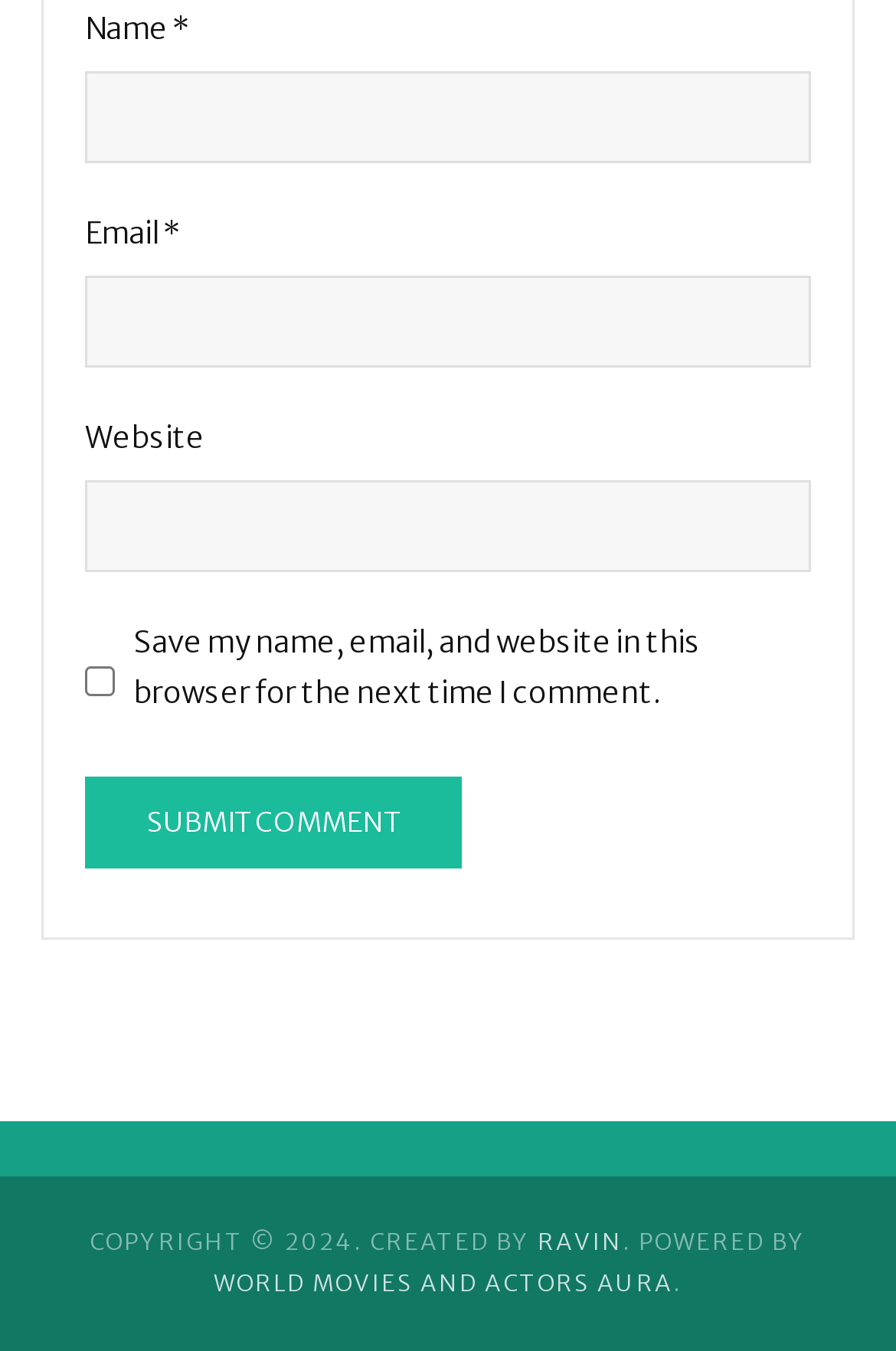Kindly respond to the following question with a single word or a brief phrase: 
Is the website text box required?

Yes